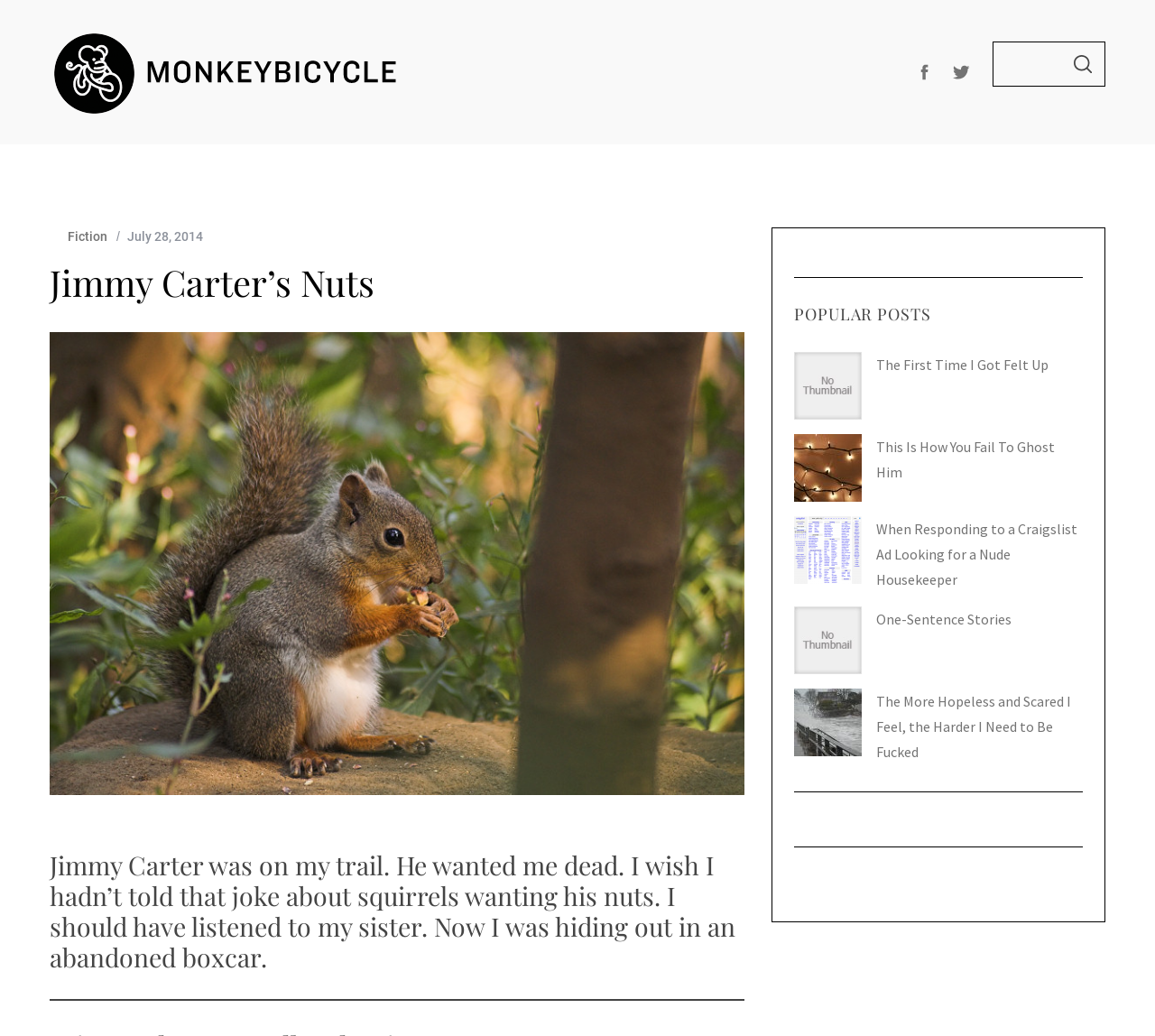Describe all visible elements and their arrangement on the webpage.

The webpage appears to be a blog or literary website, with a focus on creative writing and humor. At the top left, there is a logo or image with the text "MONKEYBICYCLE" and a link to the same. To the right of this, there are three empty links, possibly indicating a navigation menu.

Below this, there is a search bar with a label "Search for:" and a button labeled "SEARCH". This search bar is located near the top right of the page.

The main navigation menu is located below the search bar, with links to various sections of the website, including "FICTION", "IF MY BOOK", "NONFICTION", "ABOUT", and "SUBMISSIONS".

The main content of the page is divided into two sections. On the left, there is a header section with a link to "Fiction" and a timestamp "July 28, 2014". Below this, there is a heading "Jimmy Carter’s Nuts" and a figure or image. The main text of the page is a humorous short story or excerpt, describing a situation where the author is hiding from Jimmy Carter.

On the right side of the page, there is a section labeled "POPULAR POSTS", with links to several articles or stories, including "The First Time I Got Felt Up", "This Is How You Fail To Ghost Him", and "One-Sentence Stories".